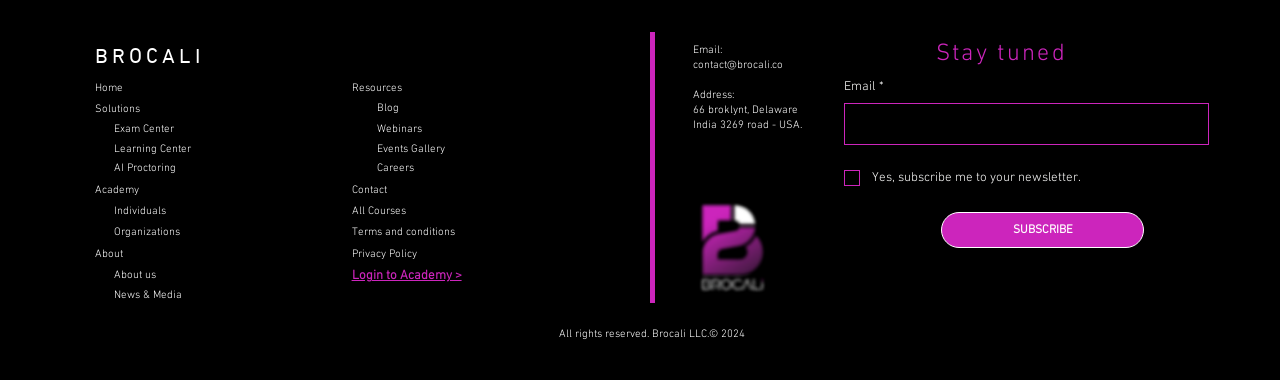What are the different sections available on this webpage?
Observe the image and answer the question with a one-word or short phrase response.

Resources, Blog, Webinars, Events Gallery, Contact, All Courses, Terms and conditions, Privacy Policy, Login to Academy